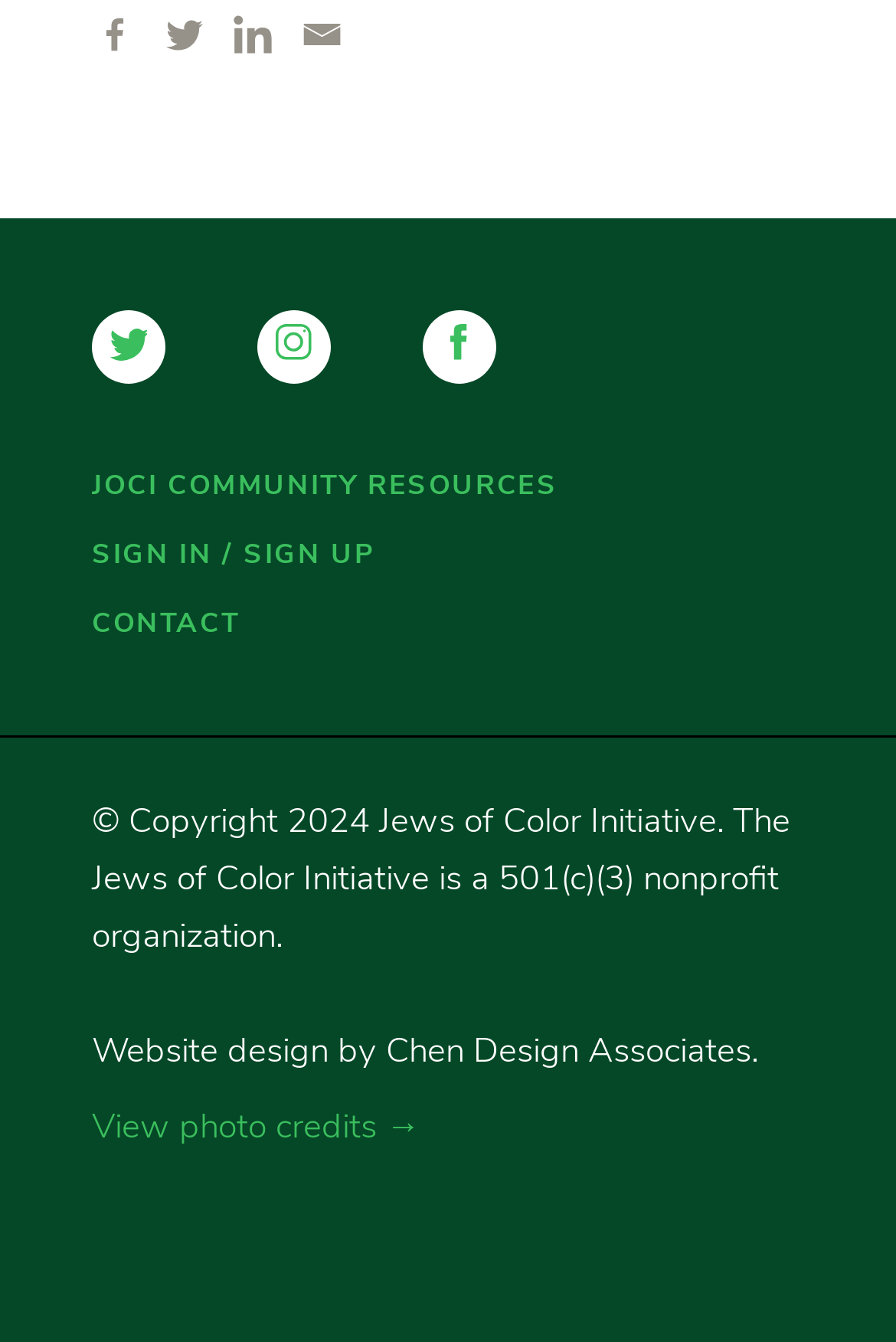What is the name of the community resource section?
Based on the image, give a concise answer in the form of a single word or short phrase.

JOCI COMMUNITY RESOURCES